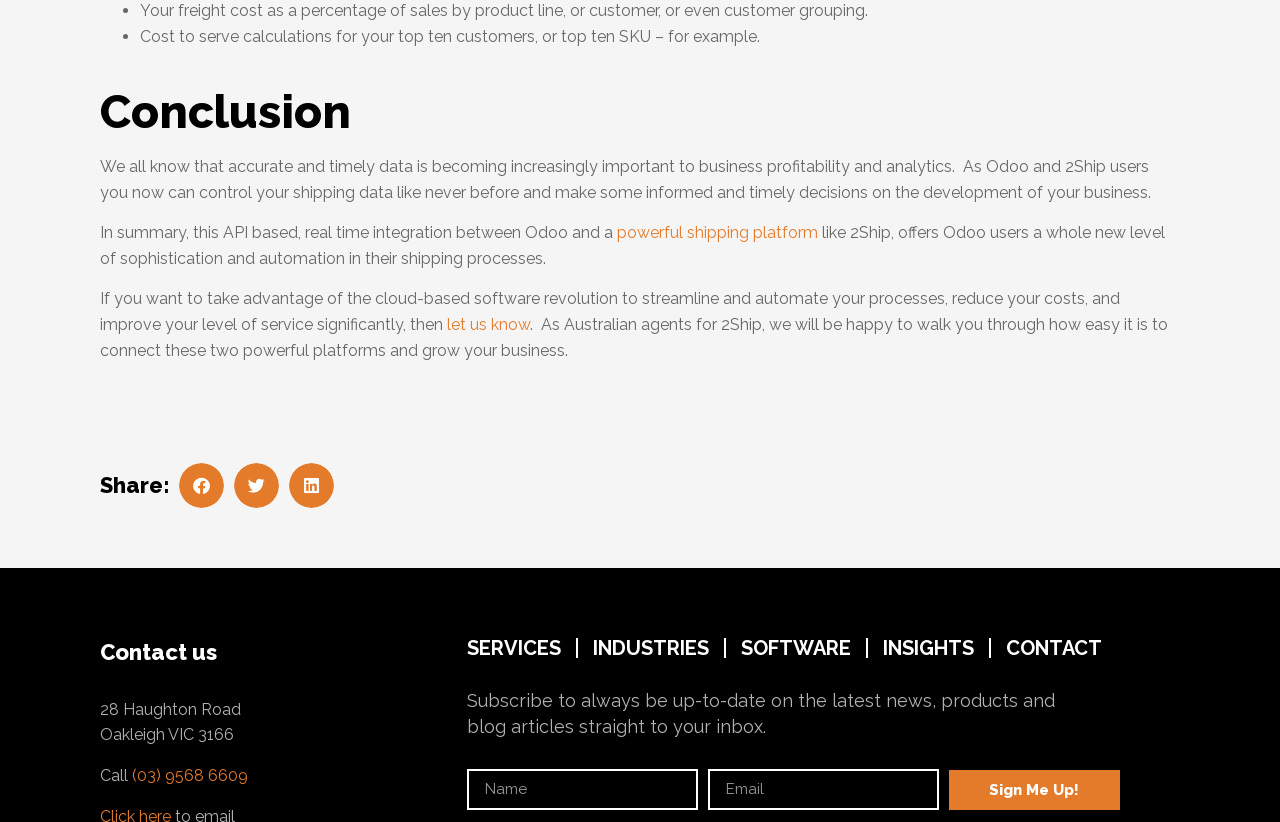Locate the bounding box coordinates of the element that should be clicked to execute the following instruction: "Click on '(03) 9568 6609'".

[0.103, 0.932, 0.194, 0.955]